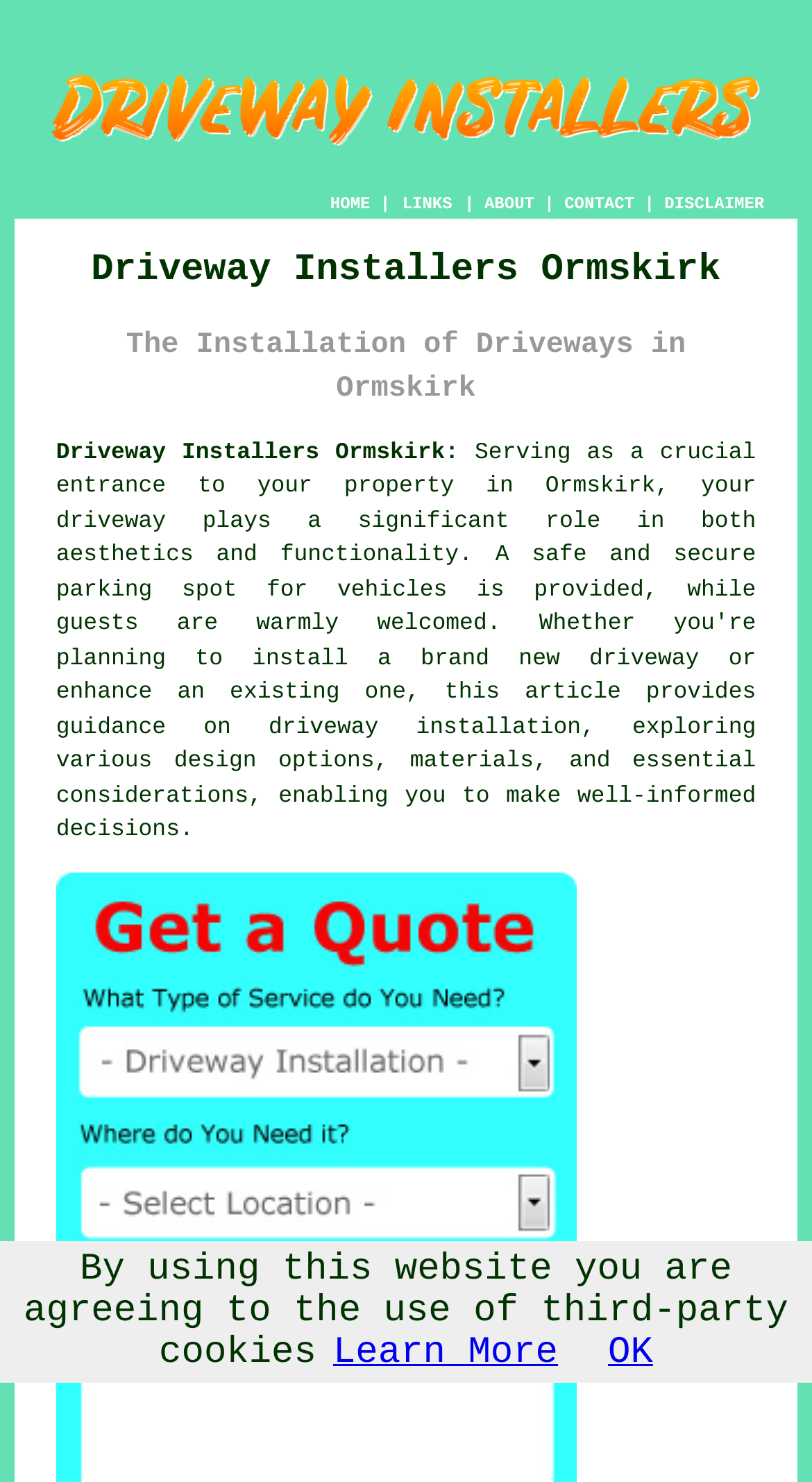How many navigation links are available in the top menu?
Based on the image content, provide your answer in one word or a short phrase.

4